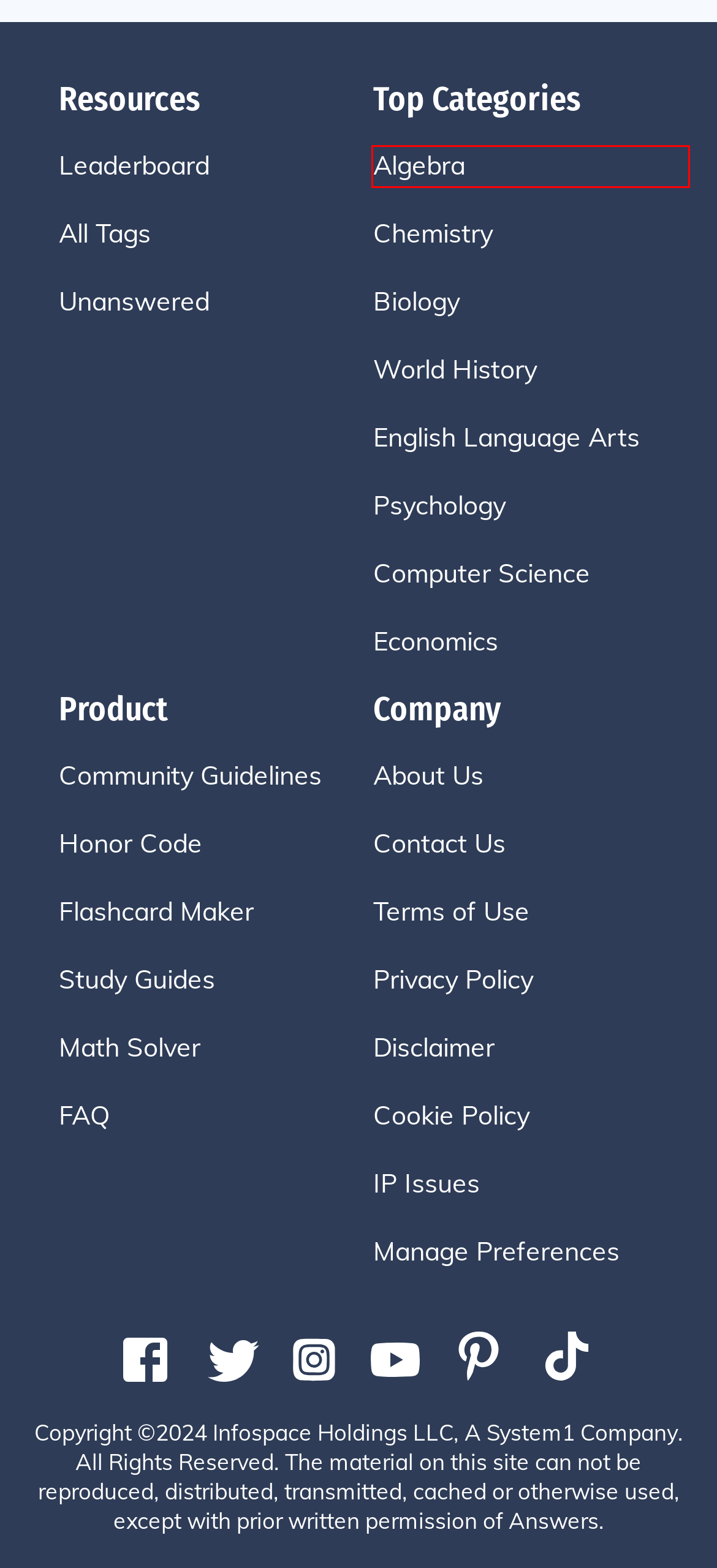You are provided with a screenshot of a webpage that has a red bounding box highlighting a UI element. Choose the most accurate webpage description that matches the new webpage after clicking the highlighted element. Here are your choices:
A. Economics Study Resources - Answers
B. Algebra Study Resources - Answers
C. System1 : Privacy Policy
D. Are facemasks in softball helping or hurting? - Answers
E. How much is the English premier league golden boot award worth? - Answers
F. Answers - The Most Trusted Place for Answering Life's Questions
G. Biology Study Resources - Answers
H. Study Resources - All Subjects - Answers

B